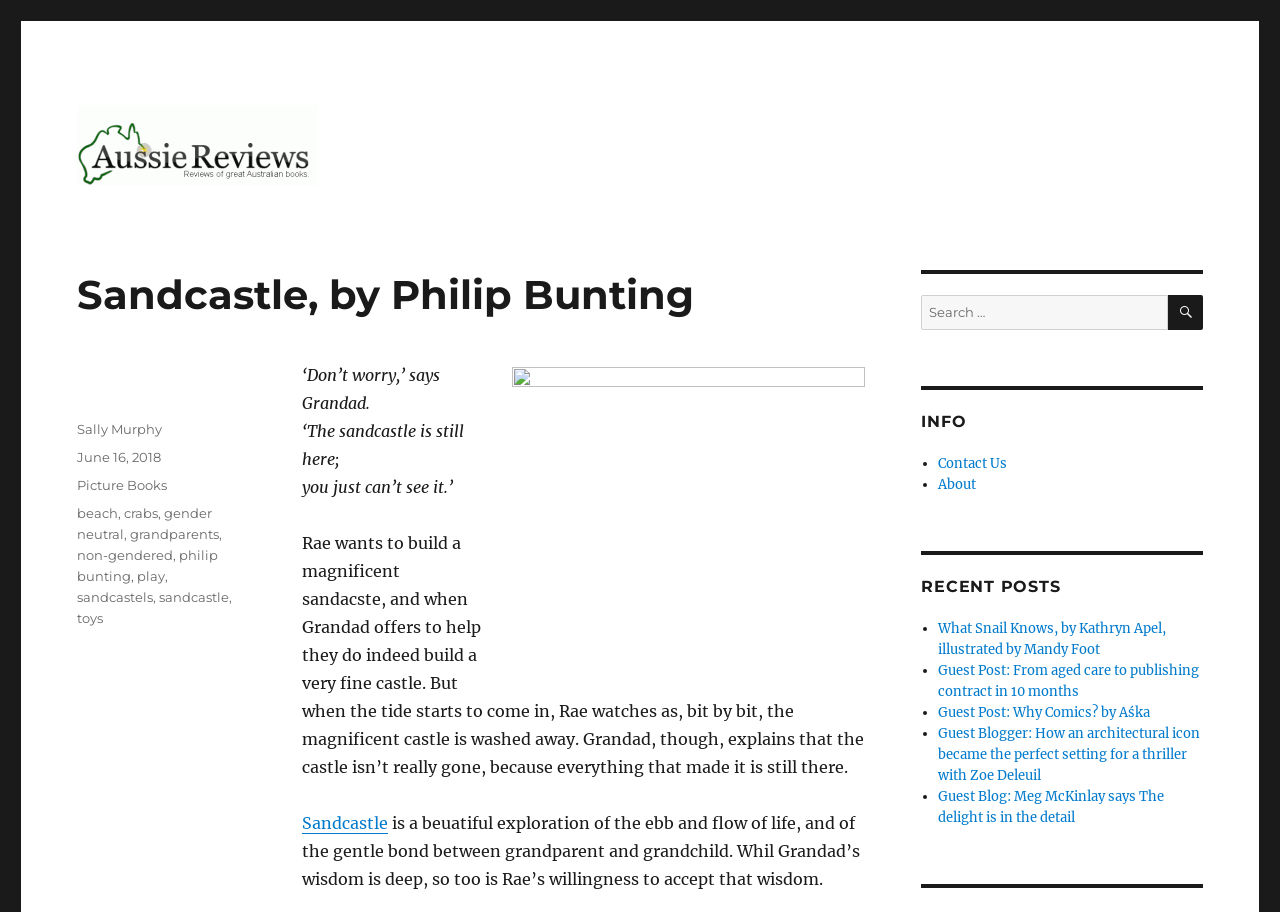What is the title of the book being reviewed?
Please answer the question as detailed as possible based on the image.

The title of the book being reviewed can be inferred from the heading 'Sandcastle, by Philip Bunting' which is a prominent element on the webpage.